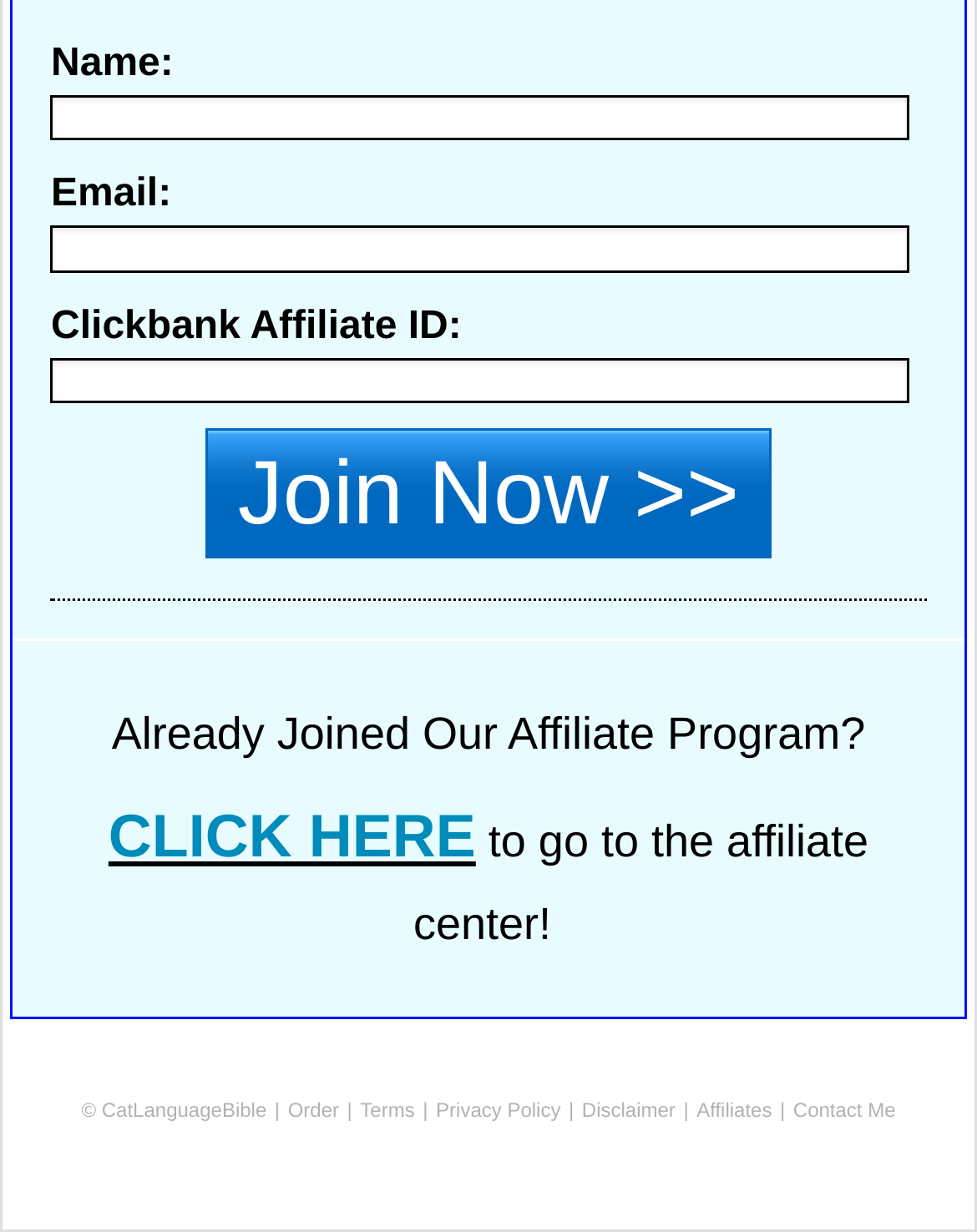Reply to the question below using a single word or brief phrase:
What is the label of the first text box?

Name: